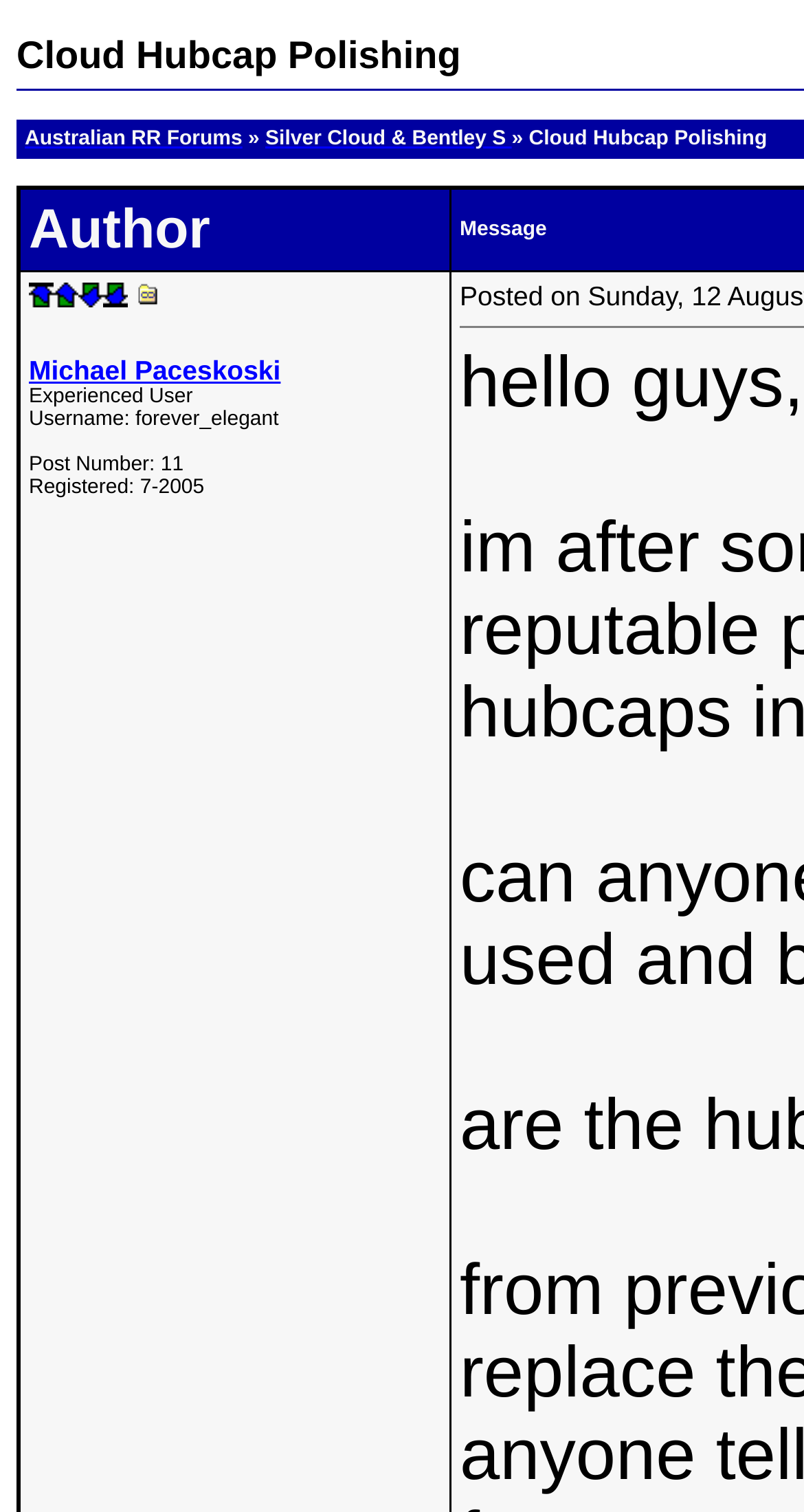What is the post number of this message?
From the details in the image, answer the question comprehensively.

I found the post number by looking at the 'Post Number:' section, where it says '11'.